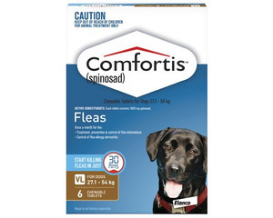Create a detailed narrative of what is happening in the image.

The image showcases a product package of "Comfortis" (spinosad), specifically formulated for dogs weighing between 60.1 to 120 pounds (27.1 to 54 kg). The box prominently displays the word "Fleas," indicating its purpose as an oral flea treatment. It features a vibrant blue background, with a clear image of a black dog looking directly at the viewer, enhancing the connection to pet care. The package includes critical information, such as dosage instructions and a warning note labeled "CAUTION" at the top, emphasizing the need for careful handling, particularly around children. Additionally, the box highlights the effectiveness of the product, claiming it starts killing fleas in just 30 minutes.